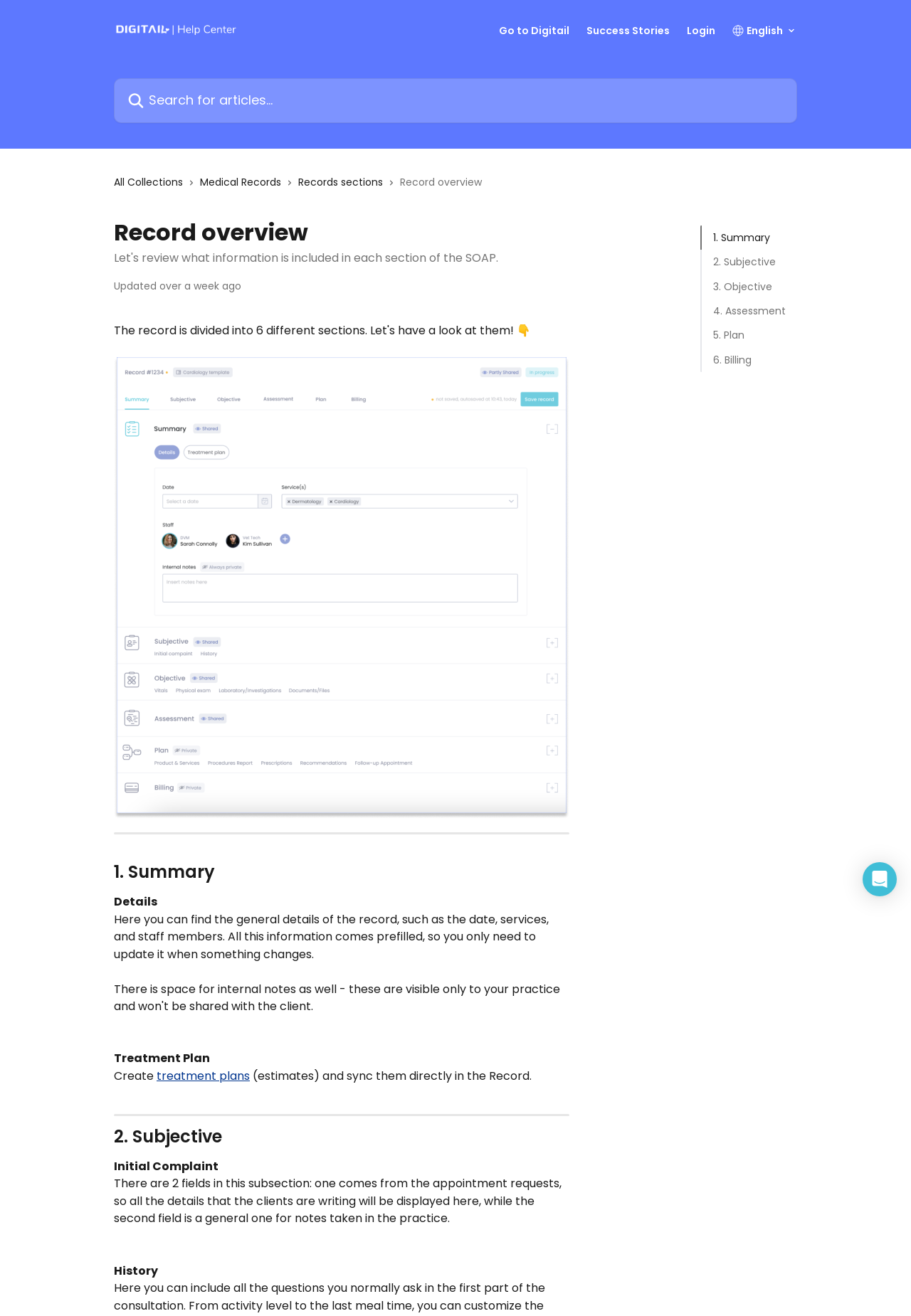Please find the bounding box coordinates of the element's region to be clicked to carry out this instruction: "Go to Digitail".

[0.548, 0.019, 0.625, 0.027]